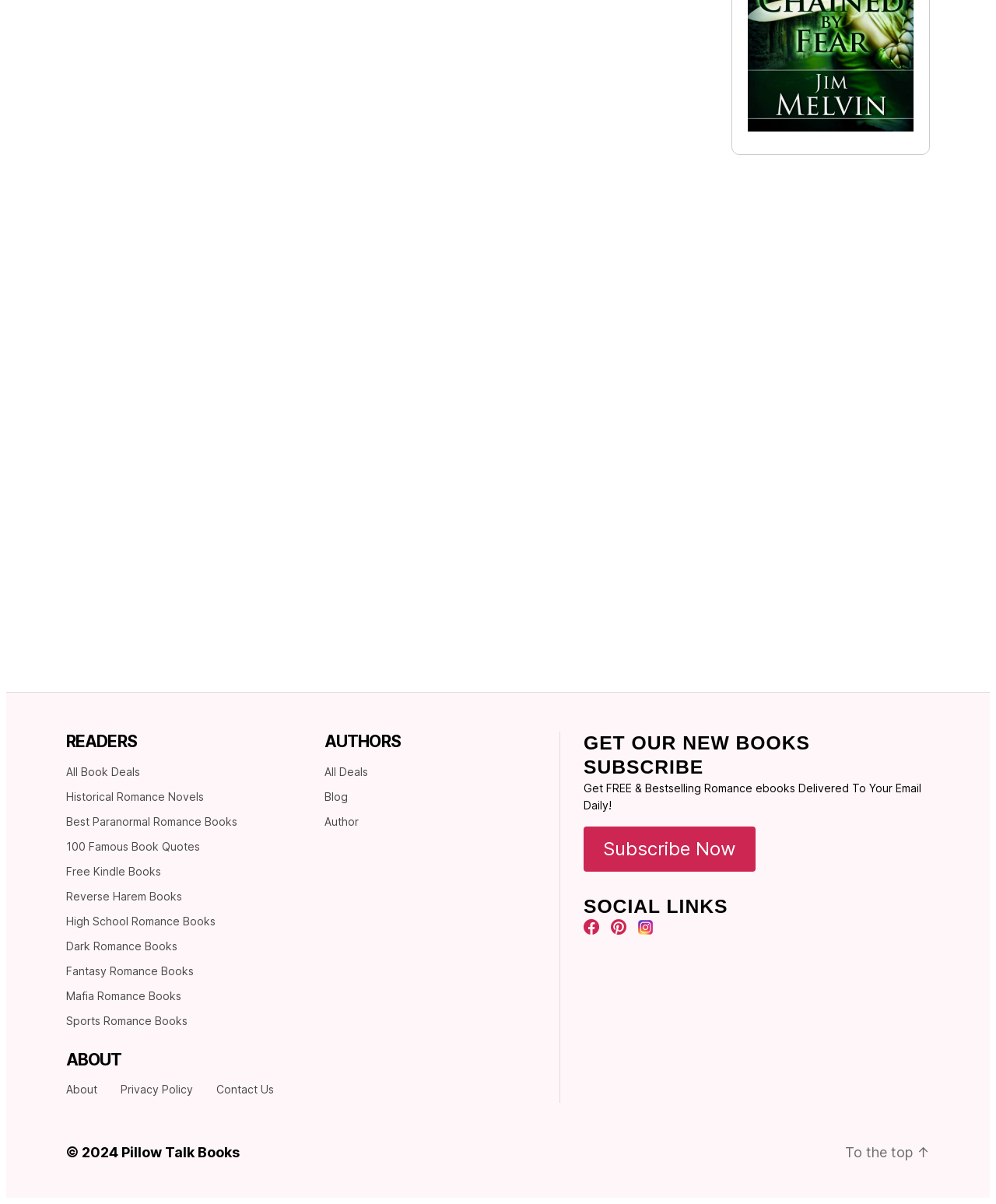What is the copyright year of the webpage?
Please respond to the question thoroughly and include all relevant details.

The copyright year is mentioned at the bottom of the webpage as '© 2024', which indicates that the webpage's content is copyrighted until 2024.